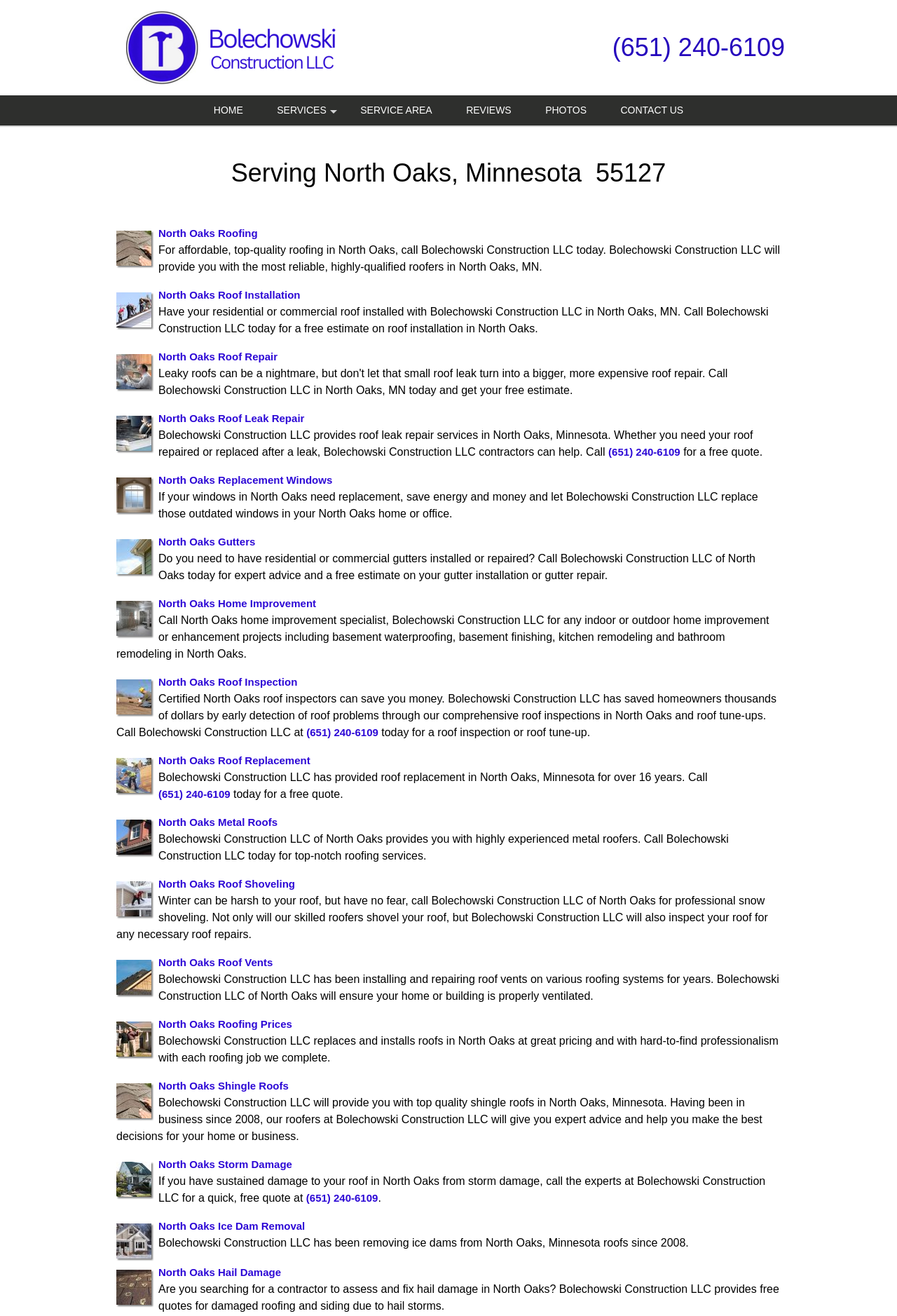Determine the bounding box coordinates of the element that should be clicked to execute the following command: "Get a free quote for 'North Oaks Roof Inspection'".

[0.177, 0.513, 0.332, 0.522]